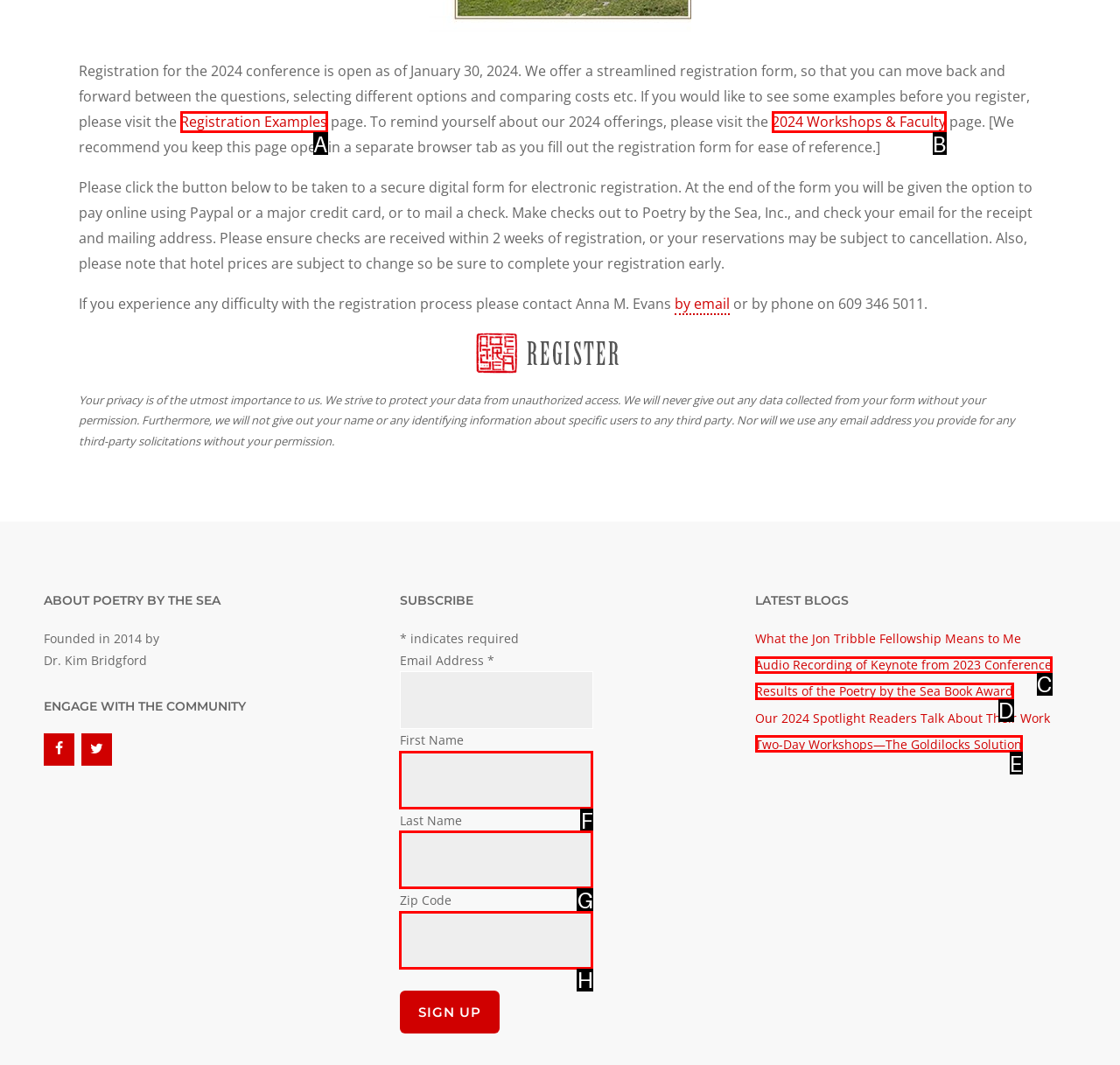Select the letter from the given choices that aligns best with the description: Registration Examples. Reply with the specific letter only.

A